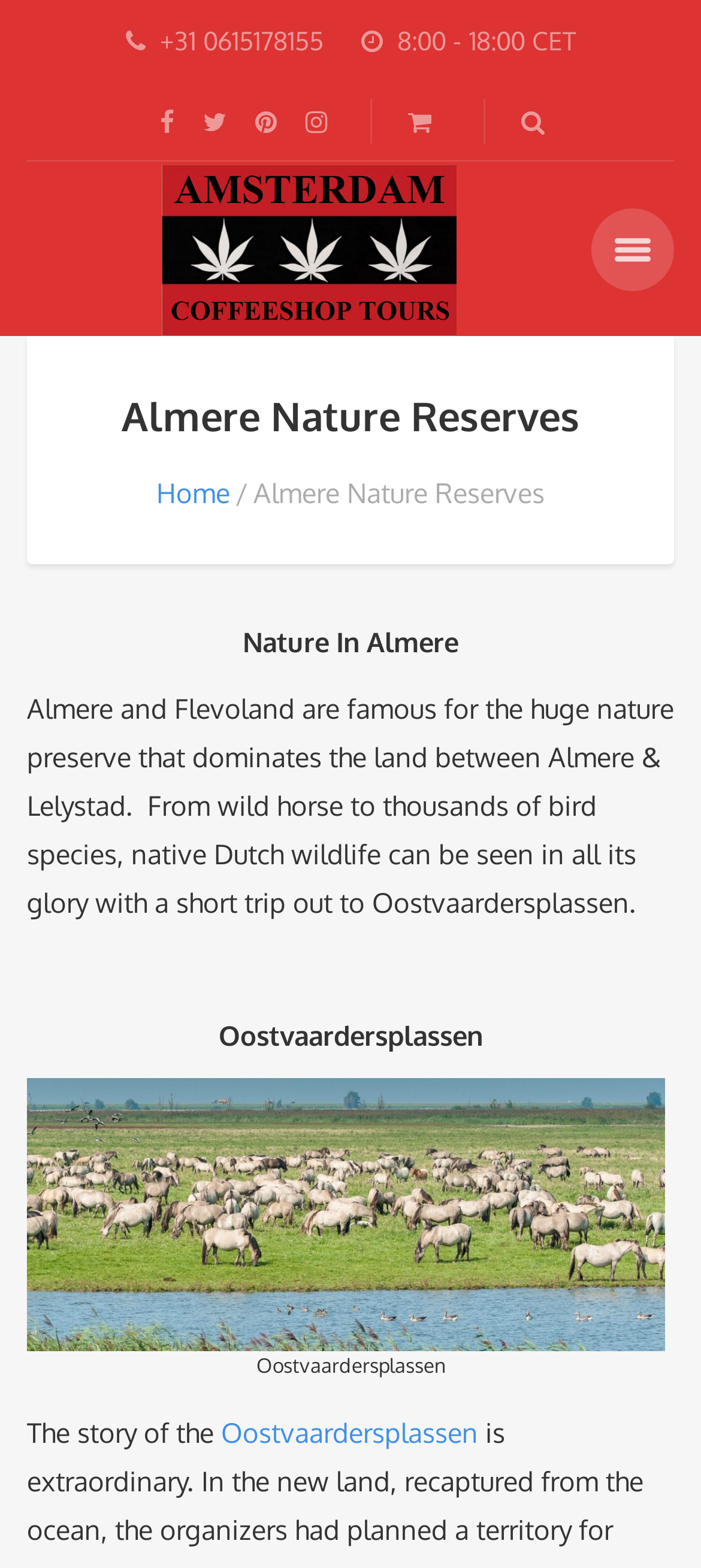What is the phone number of Almere Nature Reserves?
Please look at the screenshot and answer in one word or a short phrase.

+31 0615178155